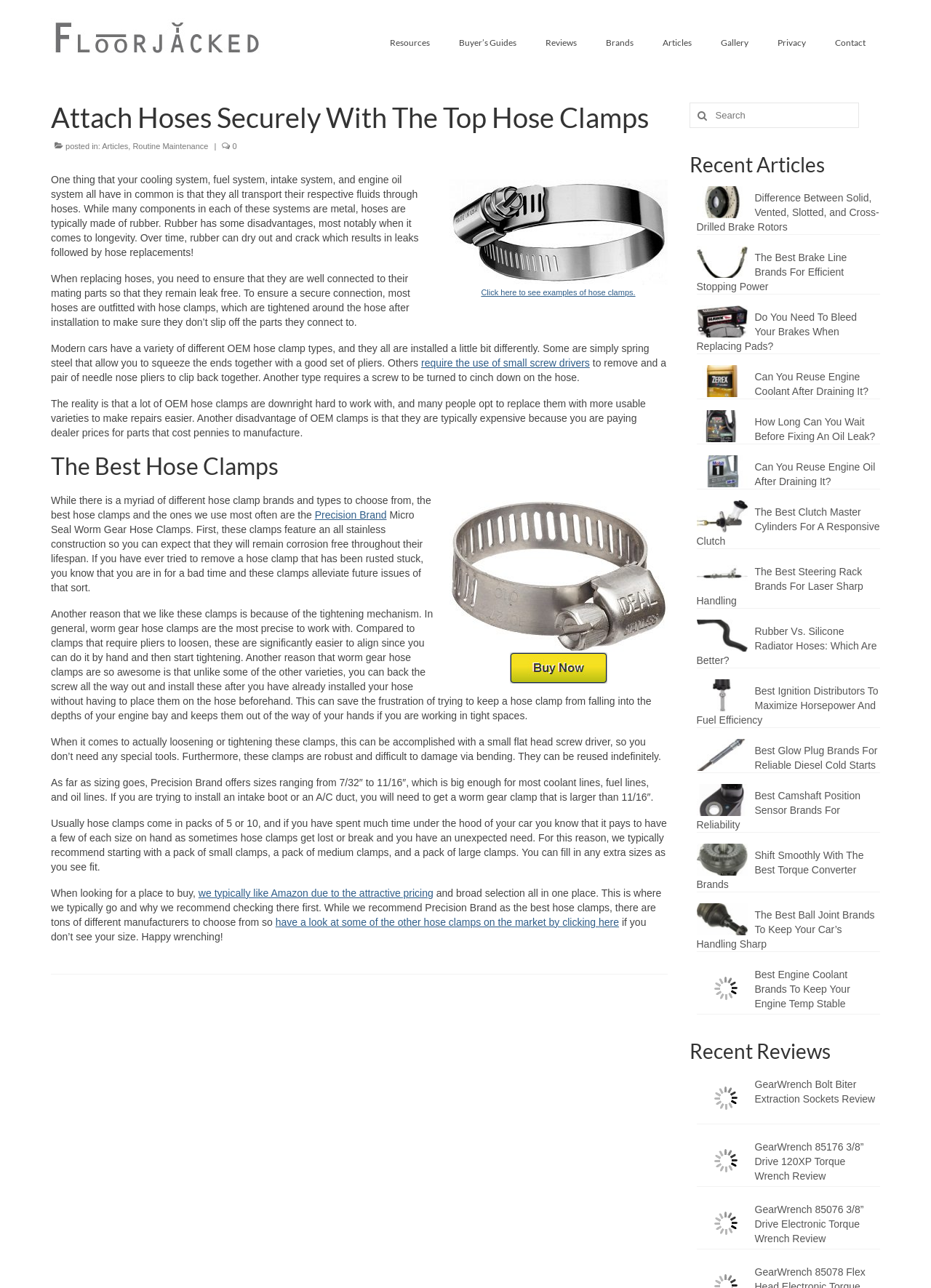Locate the bounding box coordinates of the clickable area needed to fulfill the instruction: "Search for something".

[0.74, 0.08, 0.922, 0.099]